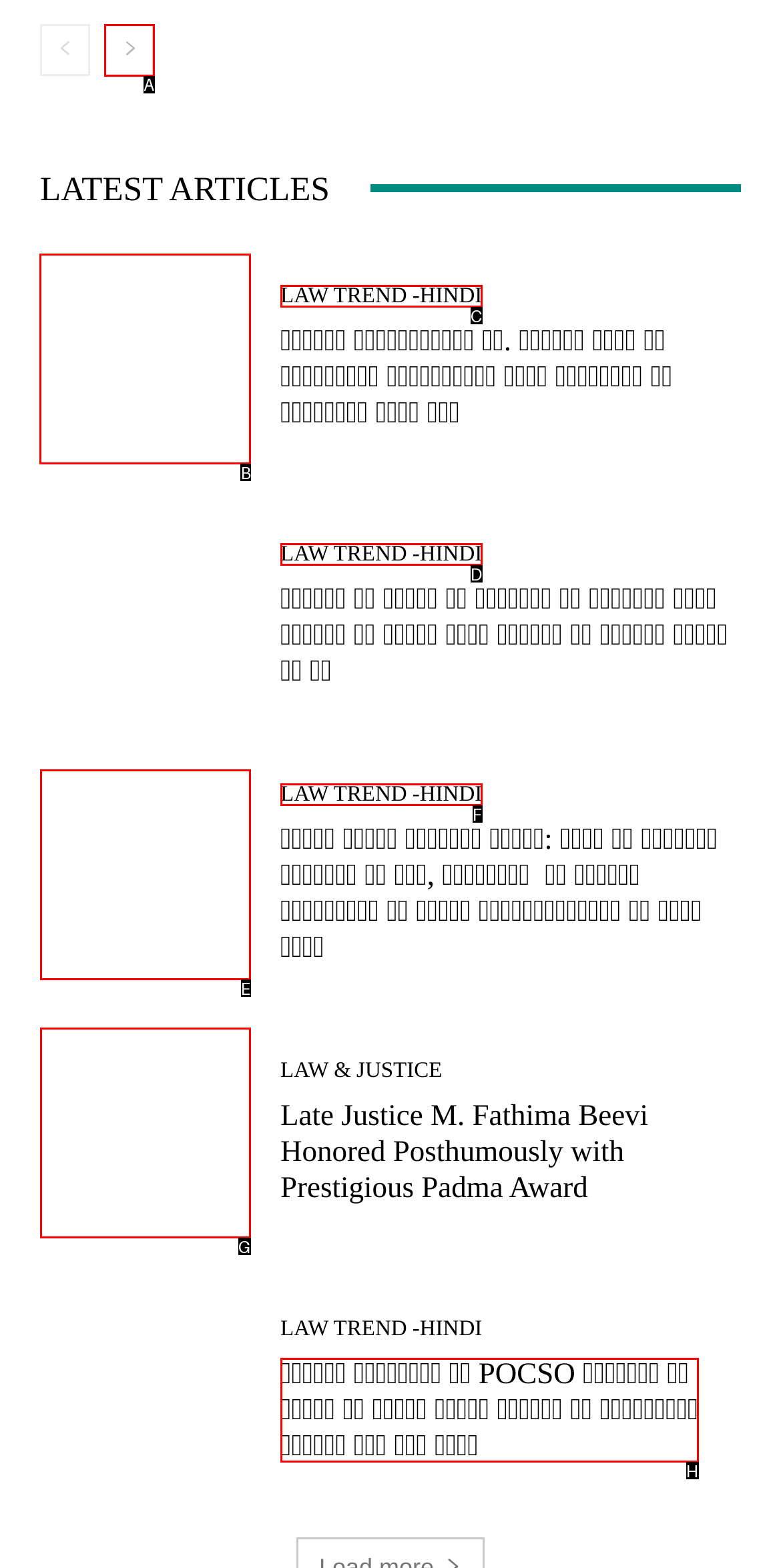From the given choices, which option should you click to complete this task: Read the article 'दिवंगत न्यायमूर्ति एम. फातिमा बीवी को मरणोपरांत प्रतिष्ठित पद्म पुरस्कार से सम्मानित किया गया'? Answer with the letter of the correct option.

B